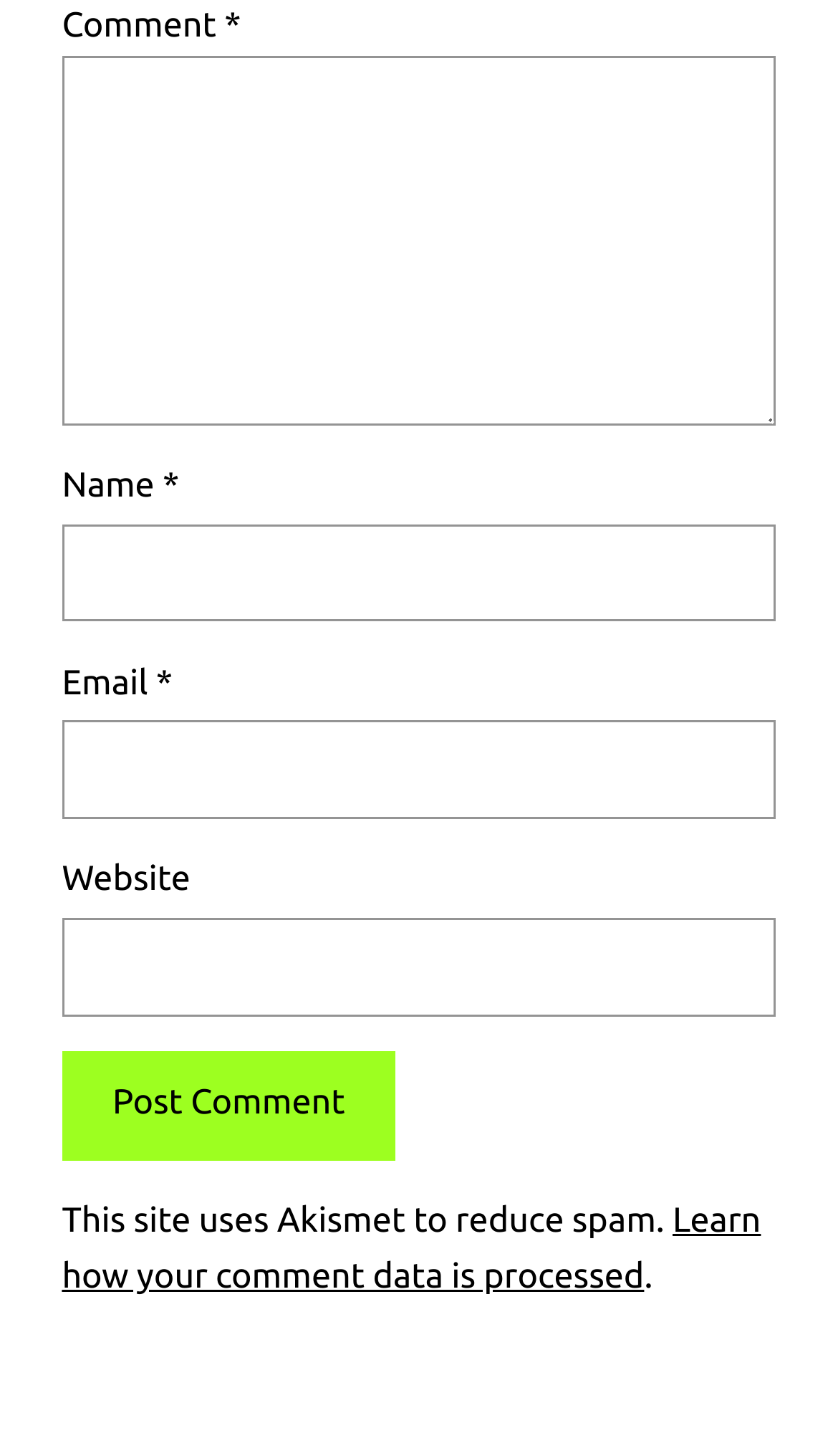What is the purpose of the 'Learn how your comment data is processed' link?
Refer to the image and give a detailed response to the question.

The link 'Learn how your comment data is processed' is likely provided to inform users about how their comment data will be handled and processed by the website. This link is related to the notice 'This site uses Akismet to reduce spam', suggesting that the website is transparent about its data processing practices.